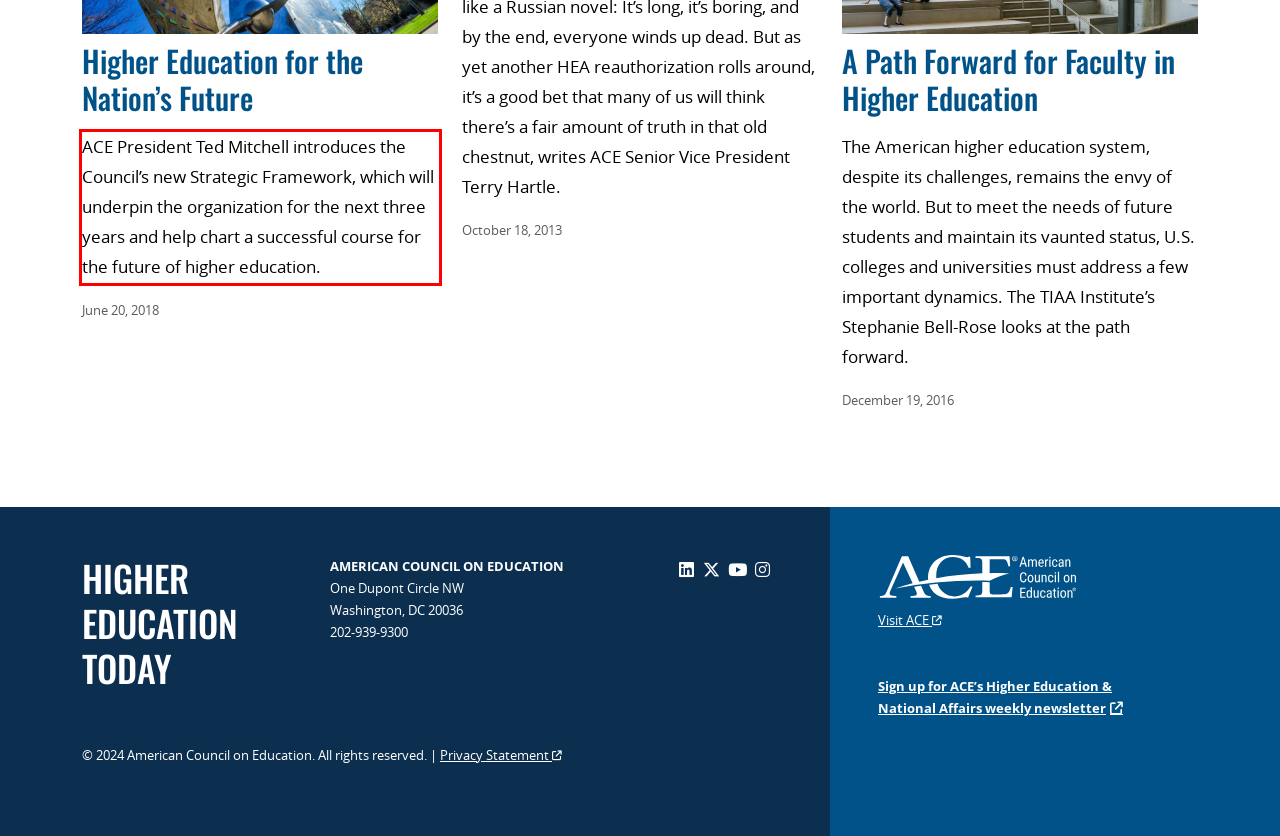You are given a screenshot showing a webpage with a red bounding box. Perform OCR to capture the text within the red bounding box.

ACE President Ted Mitchell introduces the Council’s new Strategic Framework, which will underpin the organization for the next three years and help chart a successful course for the future of higher education.